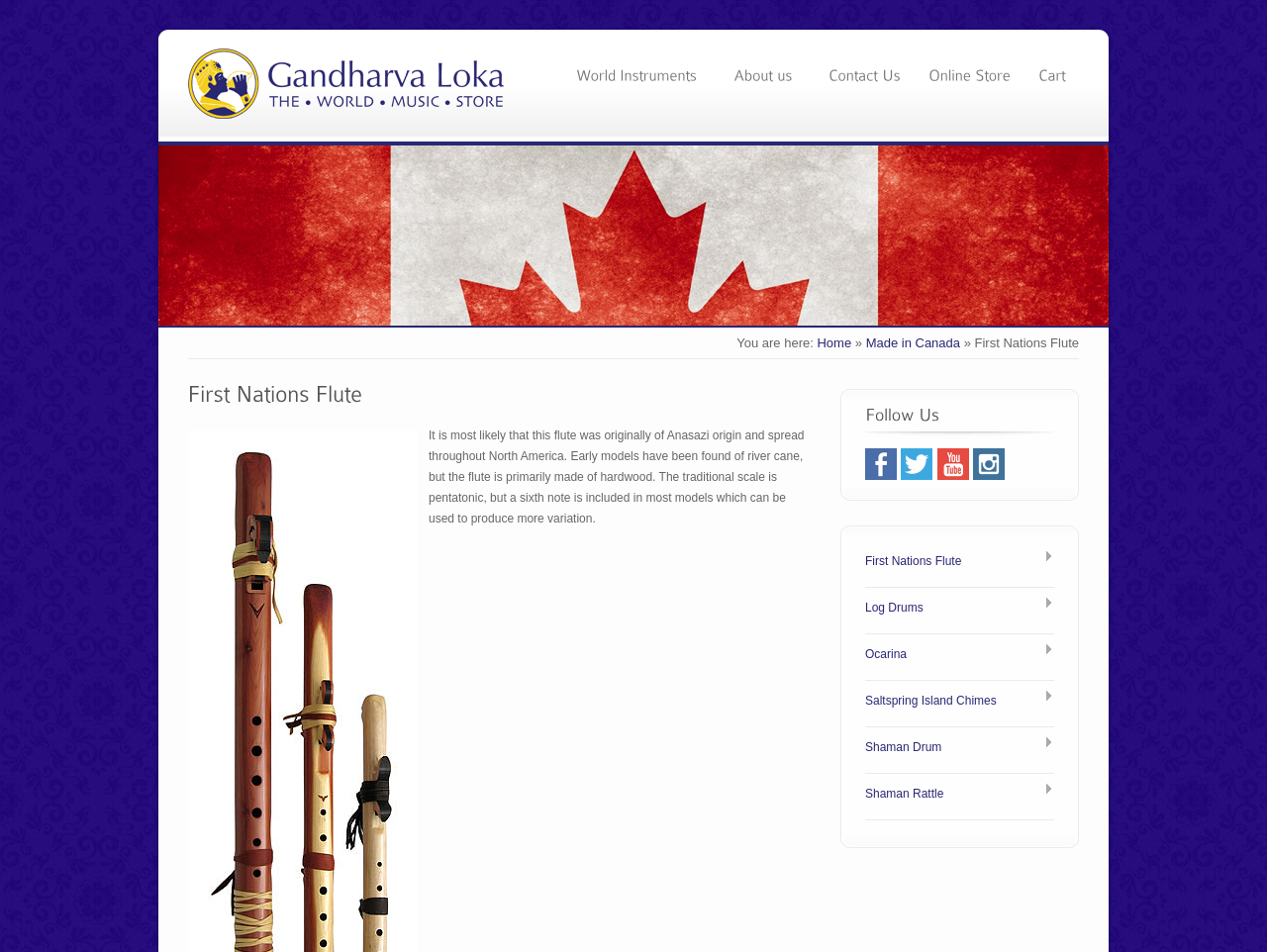How many social media platforms are listed to follow?
Please provide a single word or phrase as your answer based on the image.

4